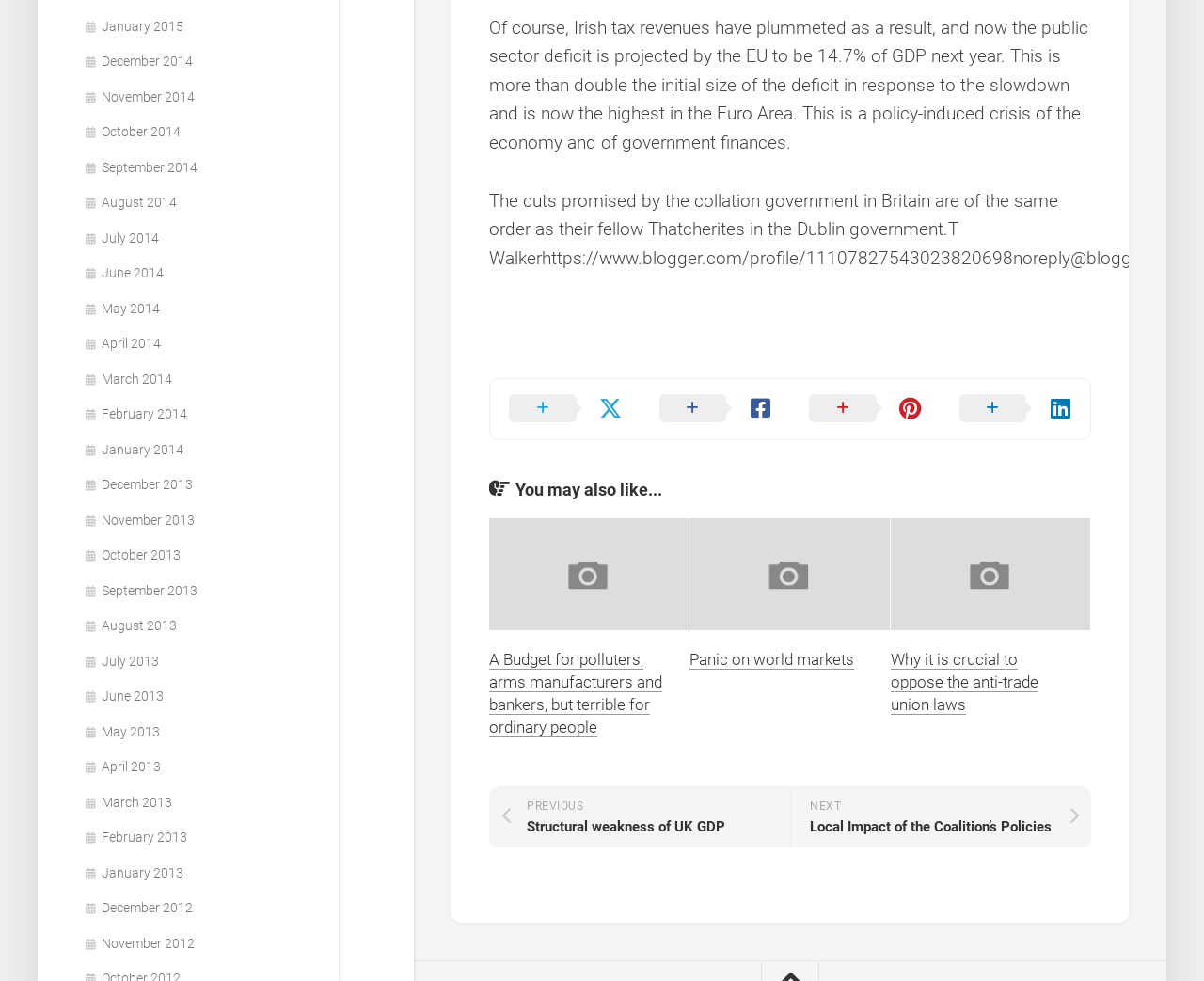Locate the bounding box coordinates of the clickable part needed for the task: "Click on January 2015".

[0.07, 0.019, 0.152, 0.034]